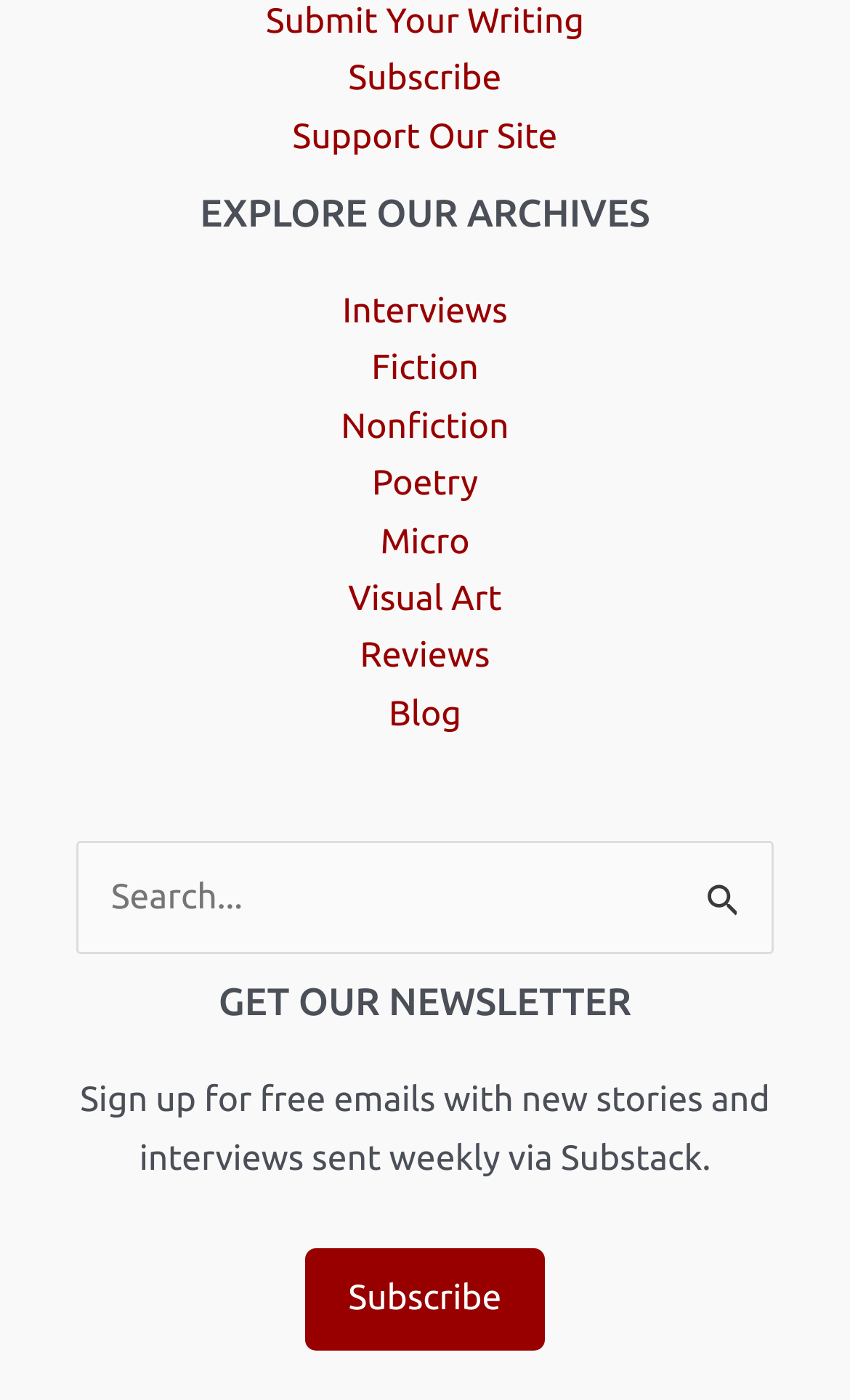What is the function of the search bar?
Use the information from the image to give a detailed answer to the question.

The search bar is located in the footer of the webpage and is accompanied by a 'Search for:' label. It allows users to search for specific content on the website, and the 'Search Submit' button can be clicked to execute the search.